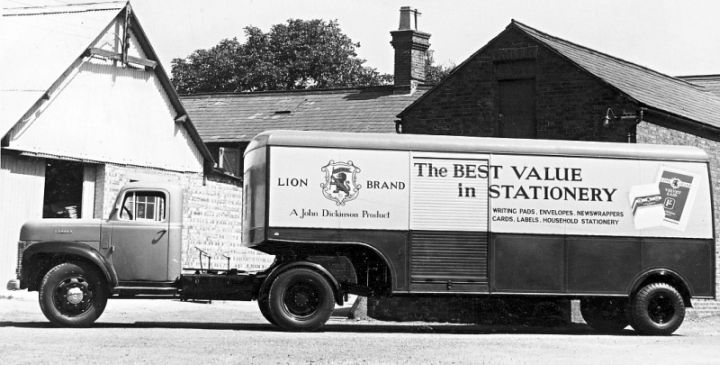What type of materials is the company focused on?
Give a single word or phrase answer based on the content of the image.

Writing materials